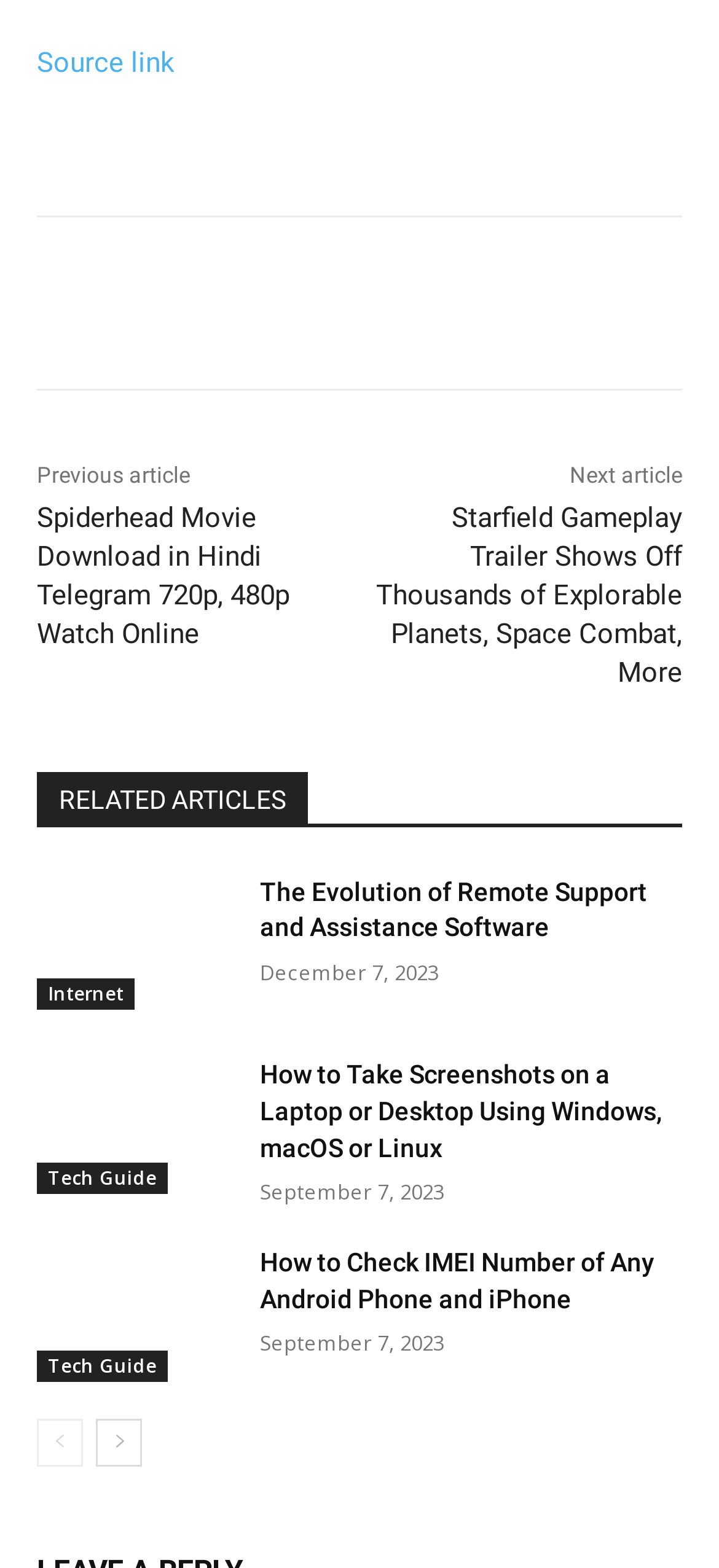Please identify the bounding box coordinates of the element's region that should be clicked to execute the following instruction: "View contact information". The bounding box coordinates must be four float numbers between 0 and 1, i.e., [left, top, right, bottom].

None